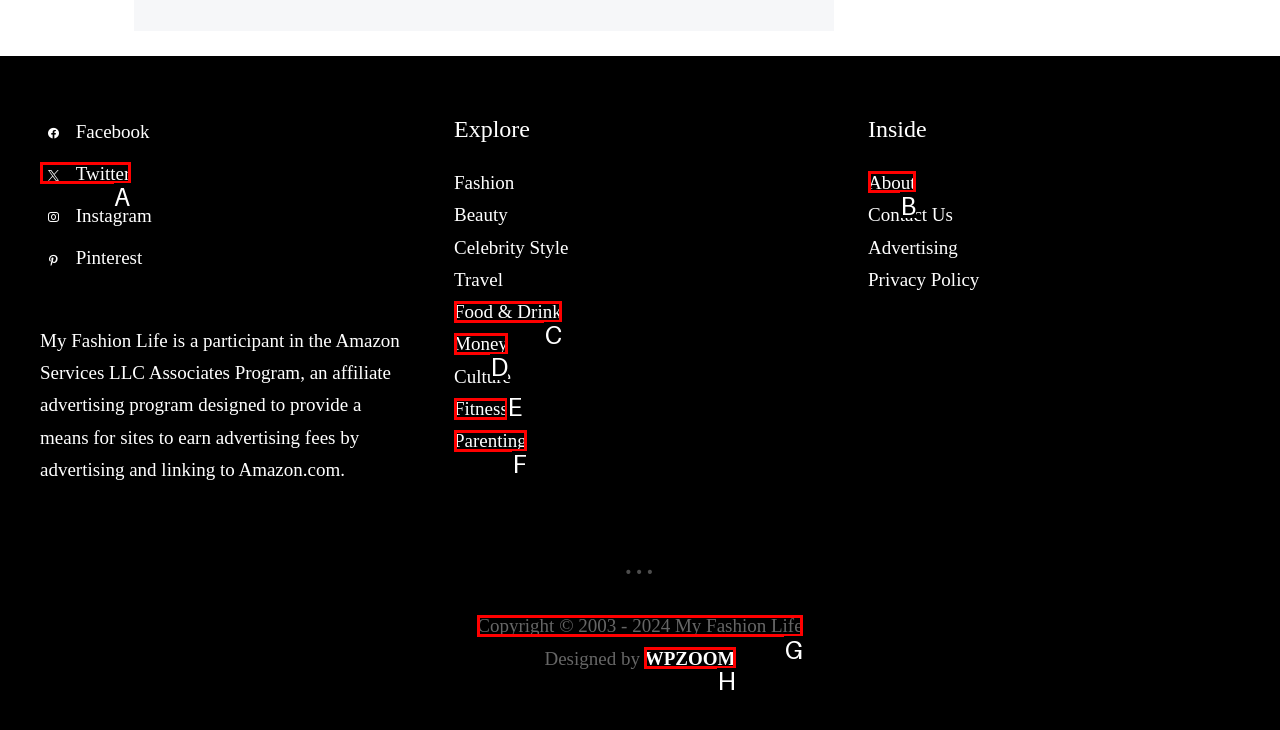Which option should be clicked to execute the following task: Check Copyright Information? Respond with the letter of the selected option.

G